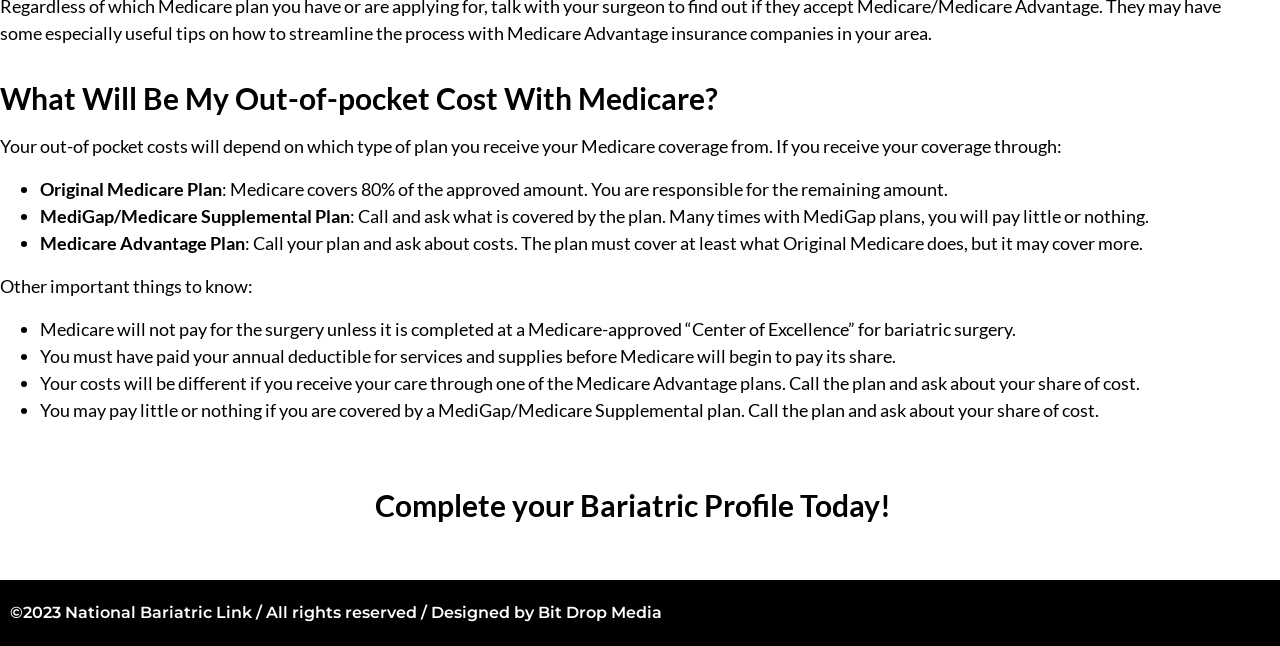Provide a one-word or short-phrase answer to the question:
What percentage of approved amount does Medicare cover?

80%